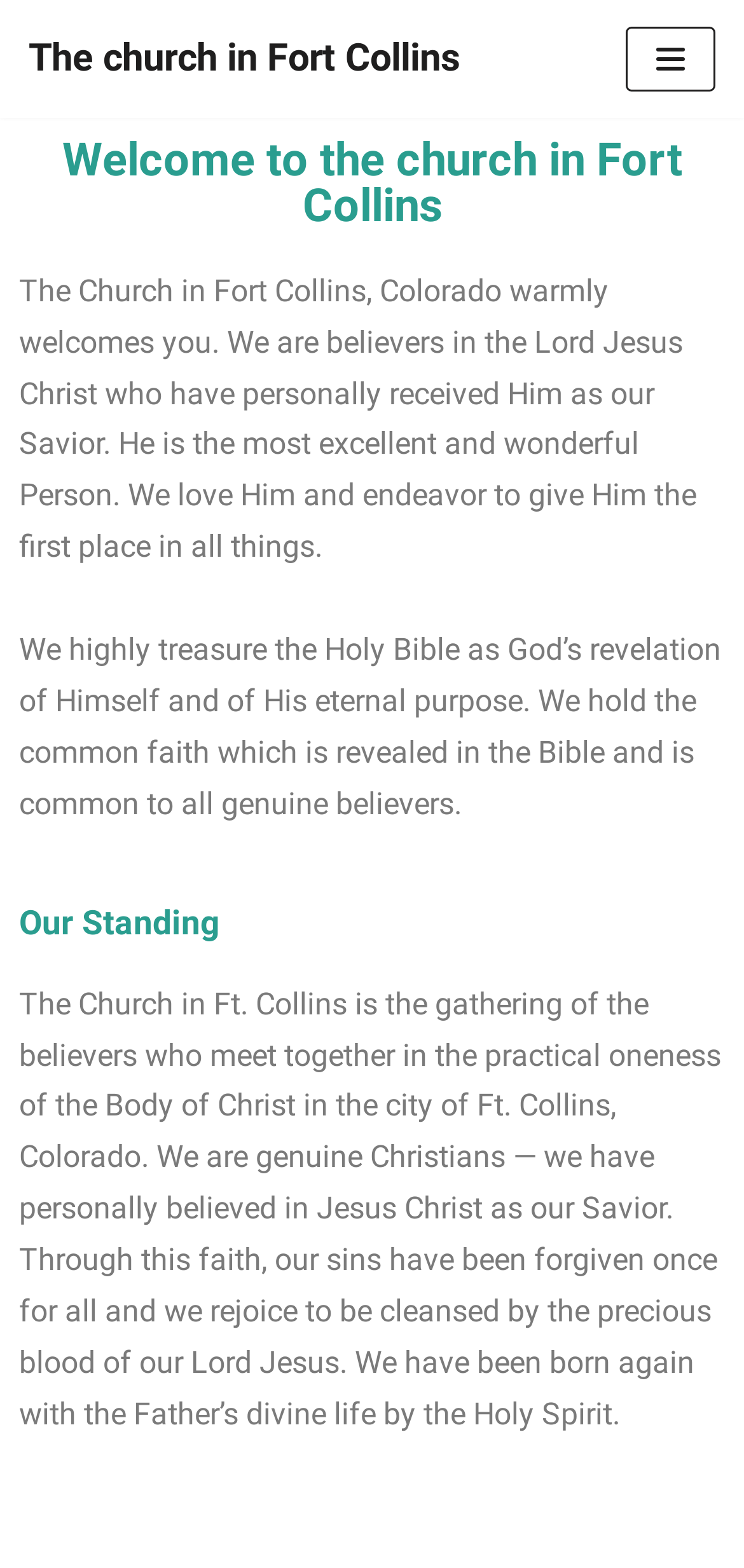Provide a one-word or short-phrase response to the question:
What is the purpose of the button?

Navigation Menu